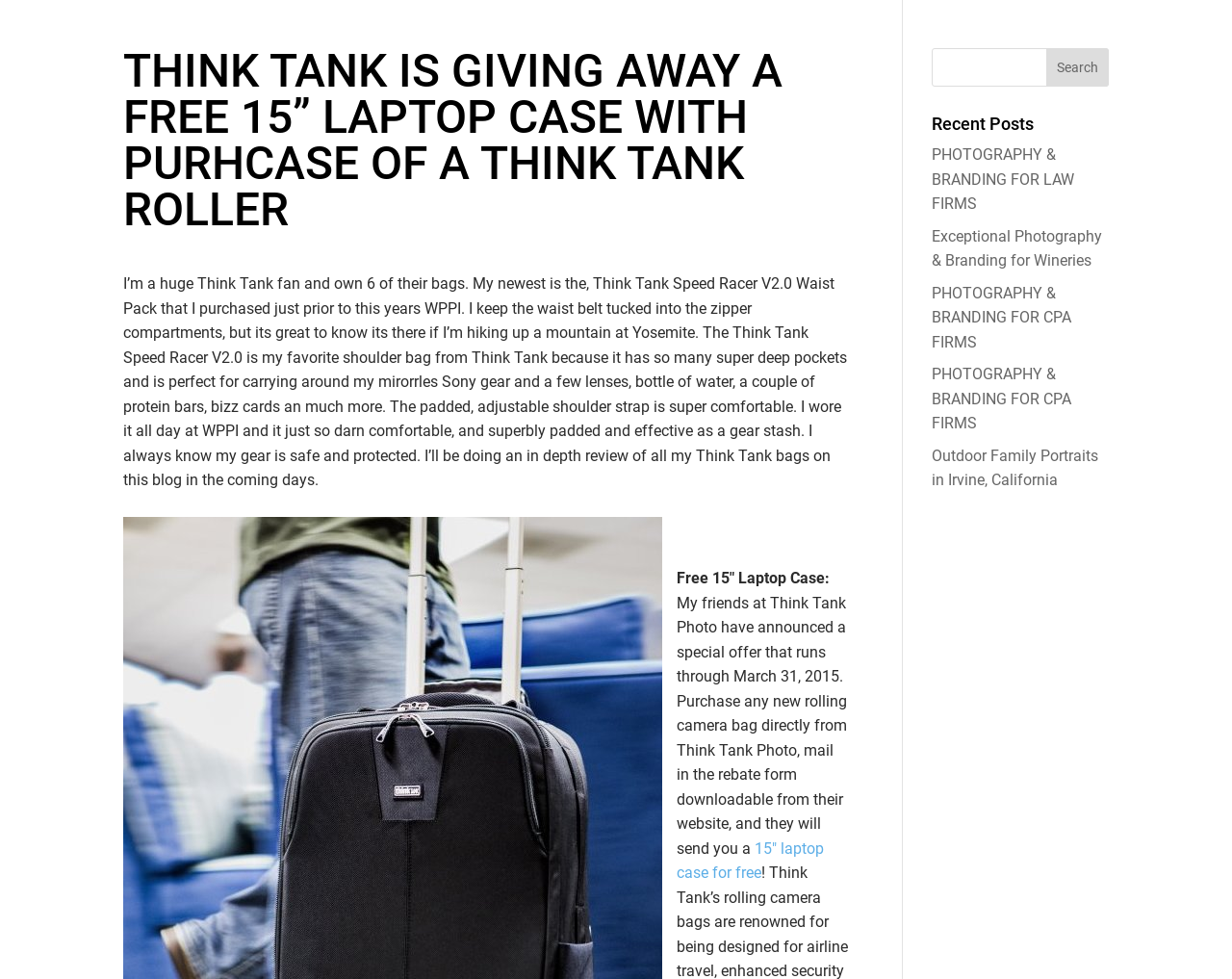Find the bounding box coordinates for the HTML element described in this sentence: "15″ laptop case for free". Provide the coordinates as four float numbers between 0 and 1, in the format [left, top, right, bottom].

[0.549, 0.857, 0.669, 0.901]